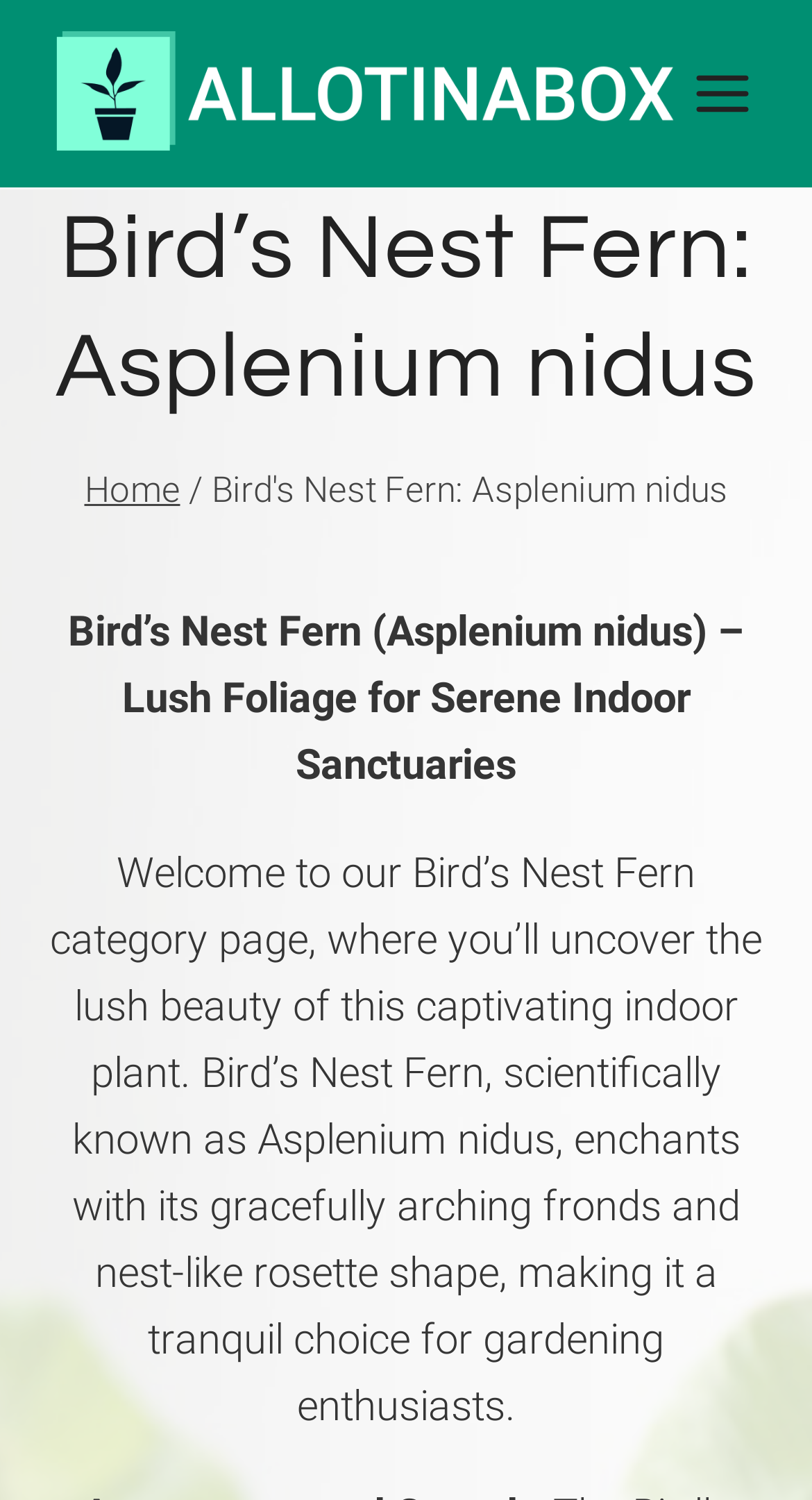Determine the main headline from the webpage and extract its text.

Bird’s Nest Fern: Asplenium nidus